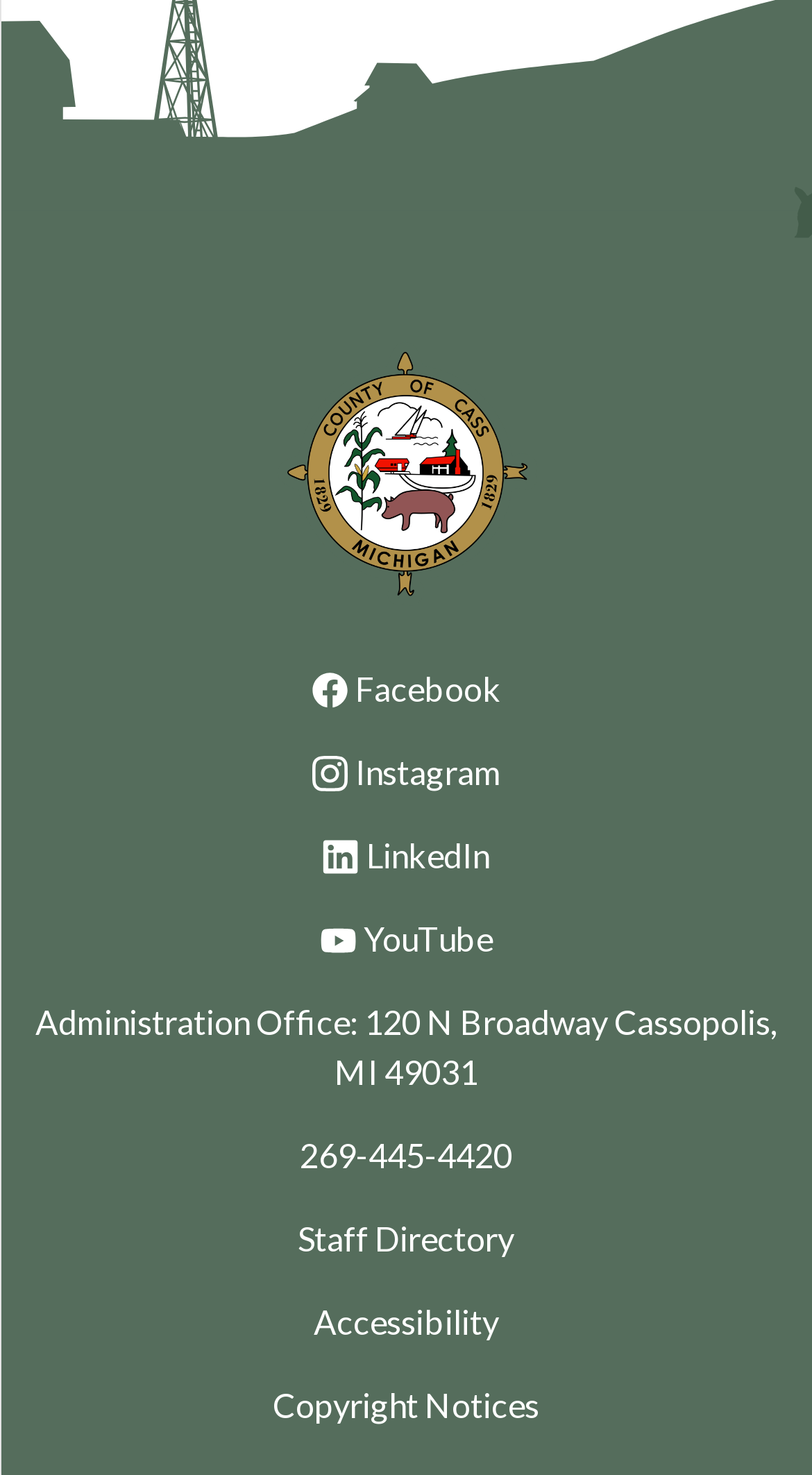Locate the bounding box coordinates of the element that should be clicked to execute the following instruction: "View Staff Directory".

[0.367, 0.826, 0.633, 0.853]